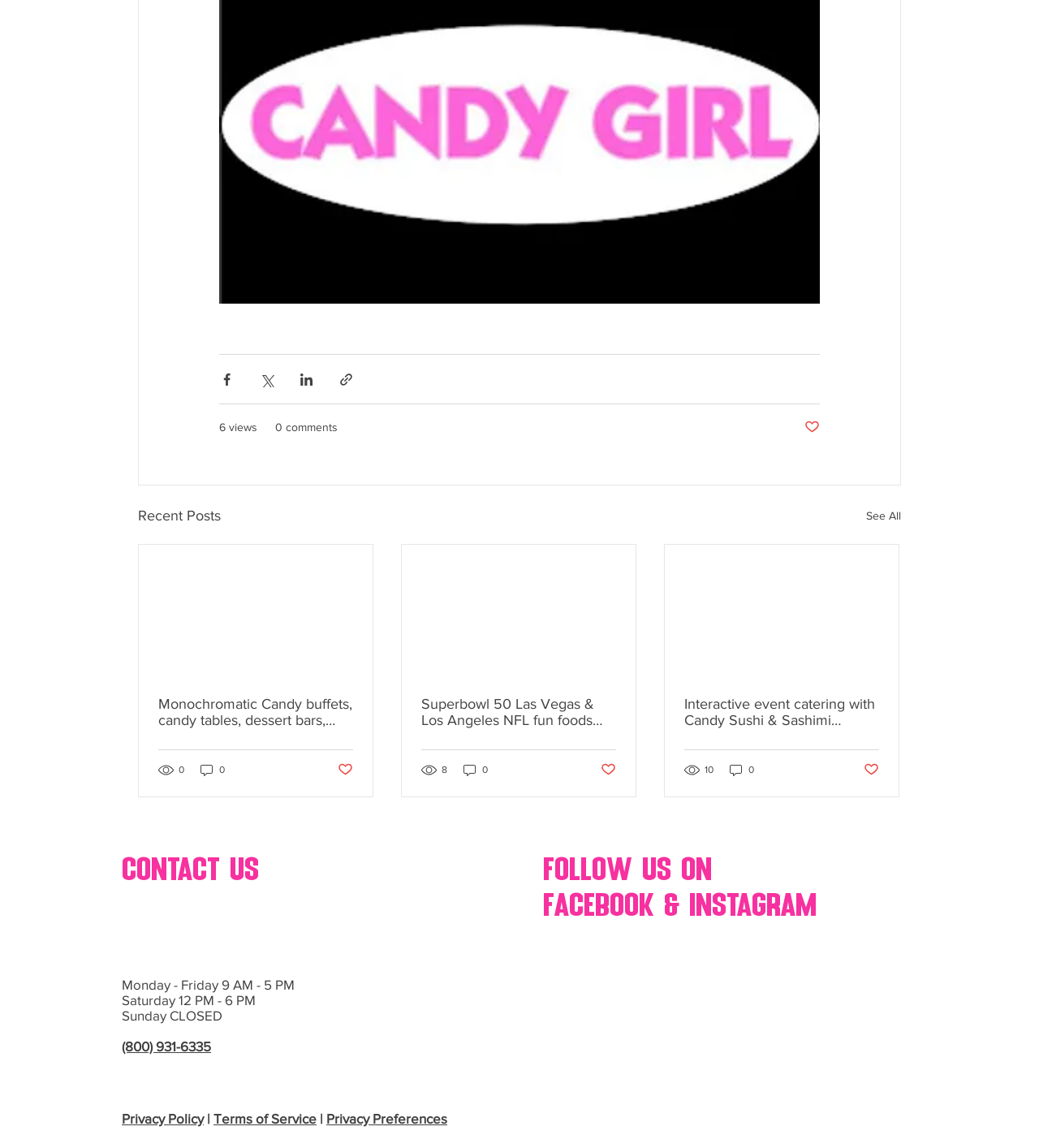What is the purpose of the buttons with social media icons?
Please give a detailed and elaborate explanation in response to the question.

The buttons with social media icons, such as Facebook, Twitter, and LinkedIn, are used to share posts on these platforms. This is evident from the text 'Share via Facebook', 'Share via Twitter', and 'Share via LinkedIn' associated with these buttons.